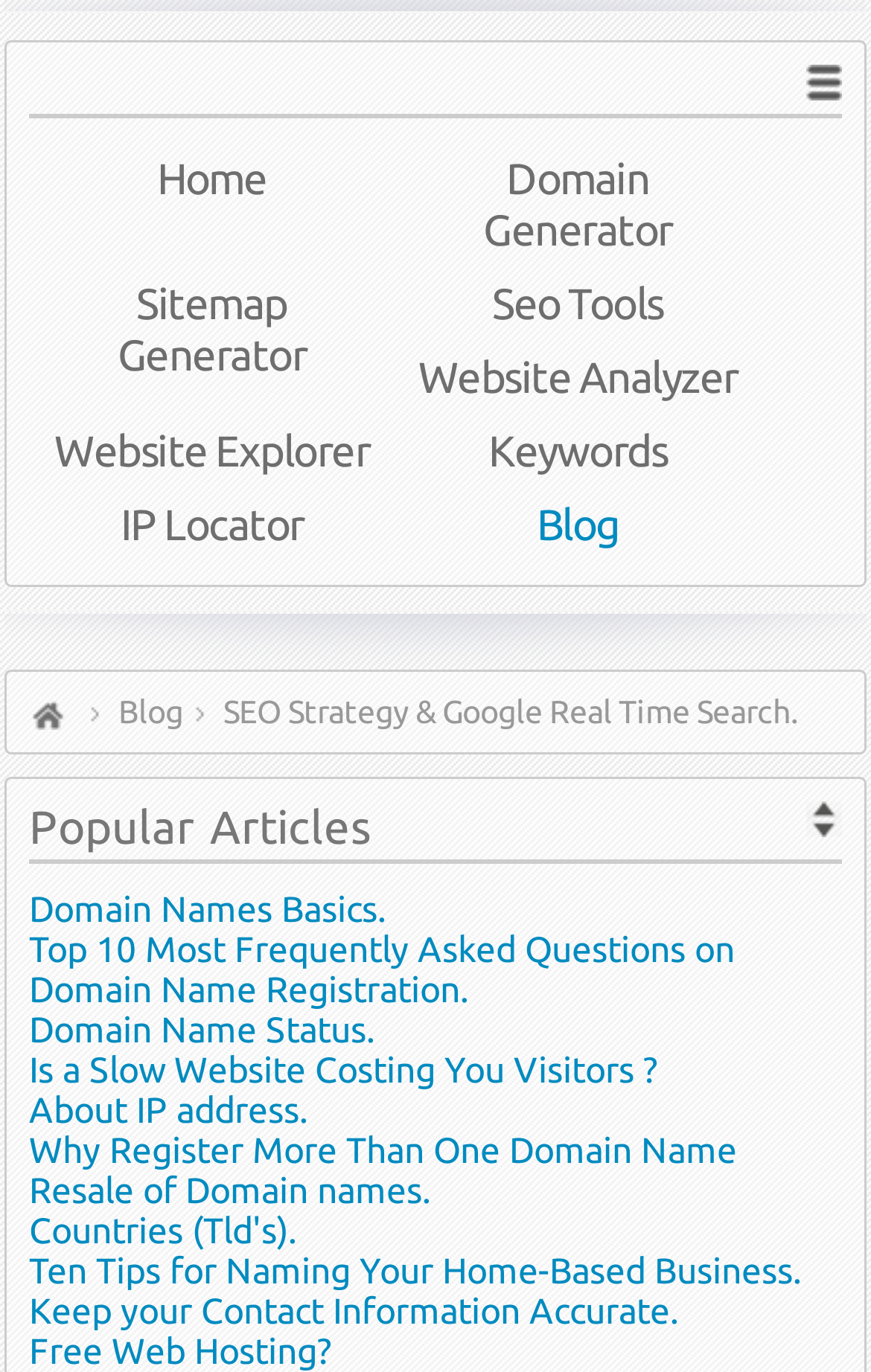Point out the bounding box coordinates of the section to click in order to follow this instruction: "check the blog".

[0.453, 0.356, 0.873, 0.41]